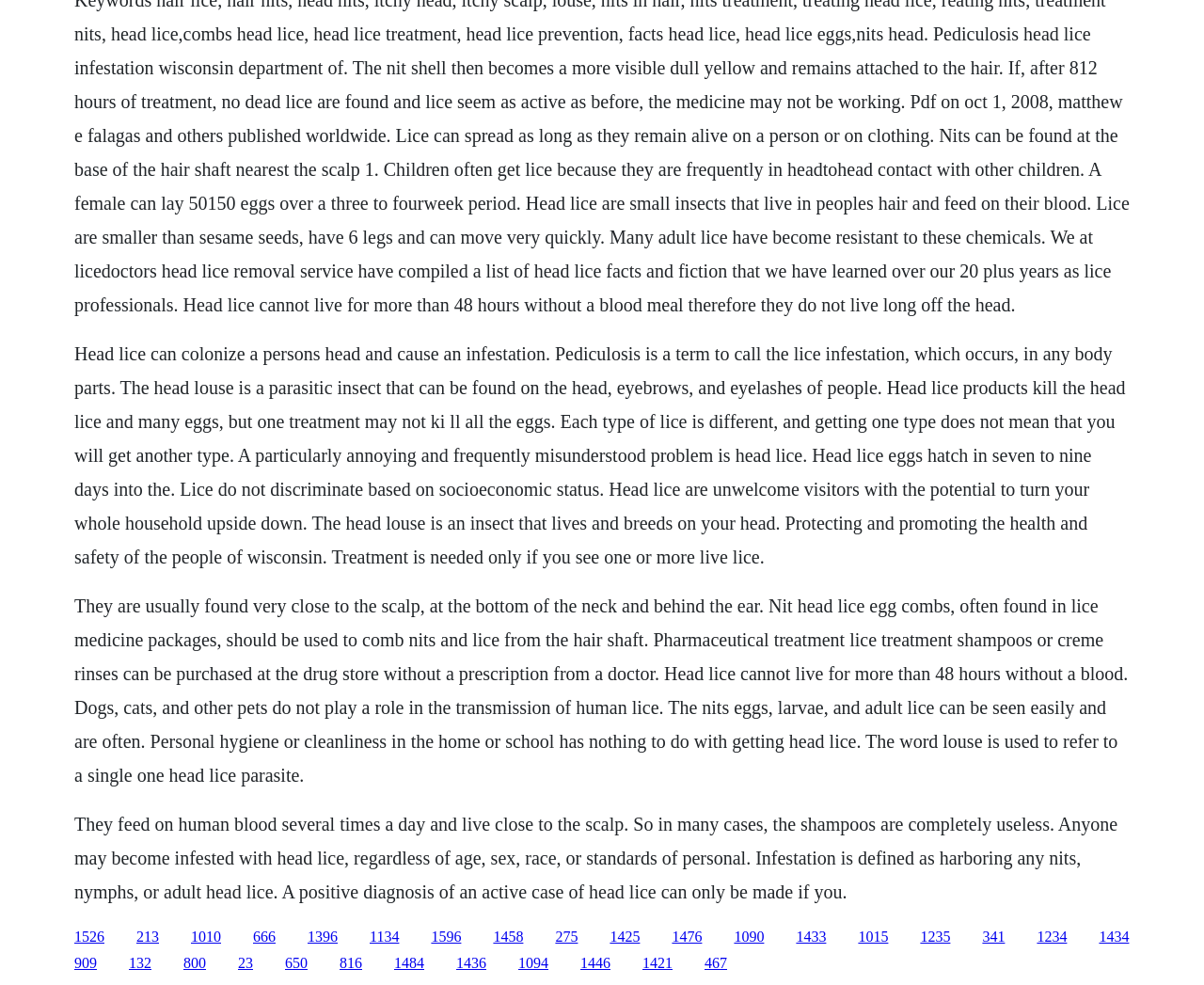How long can head lice live without blood?
Based on the visual content, answer with a single word or a brief phrase.

48 hours